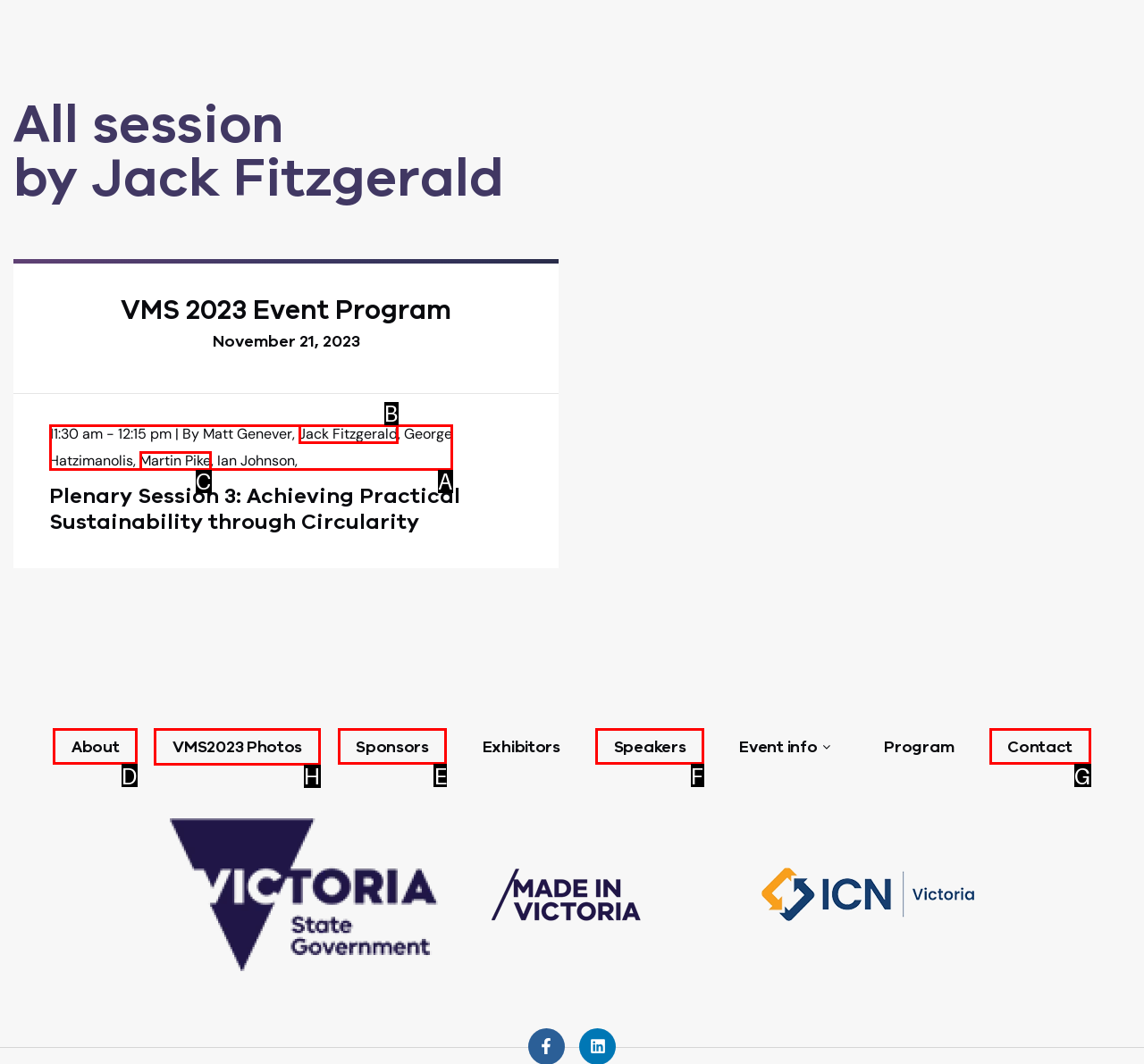Specify the letter of the UI element that should be clicked to achieve the following: View the photos of VMS2023
Provide the corresponding letter from the choices given.

H